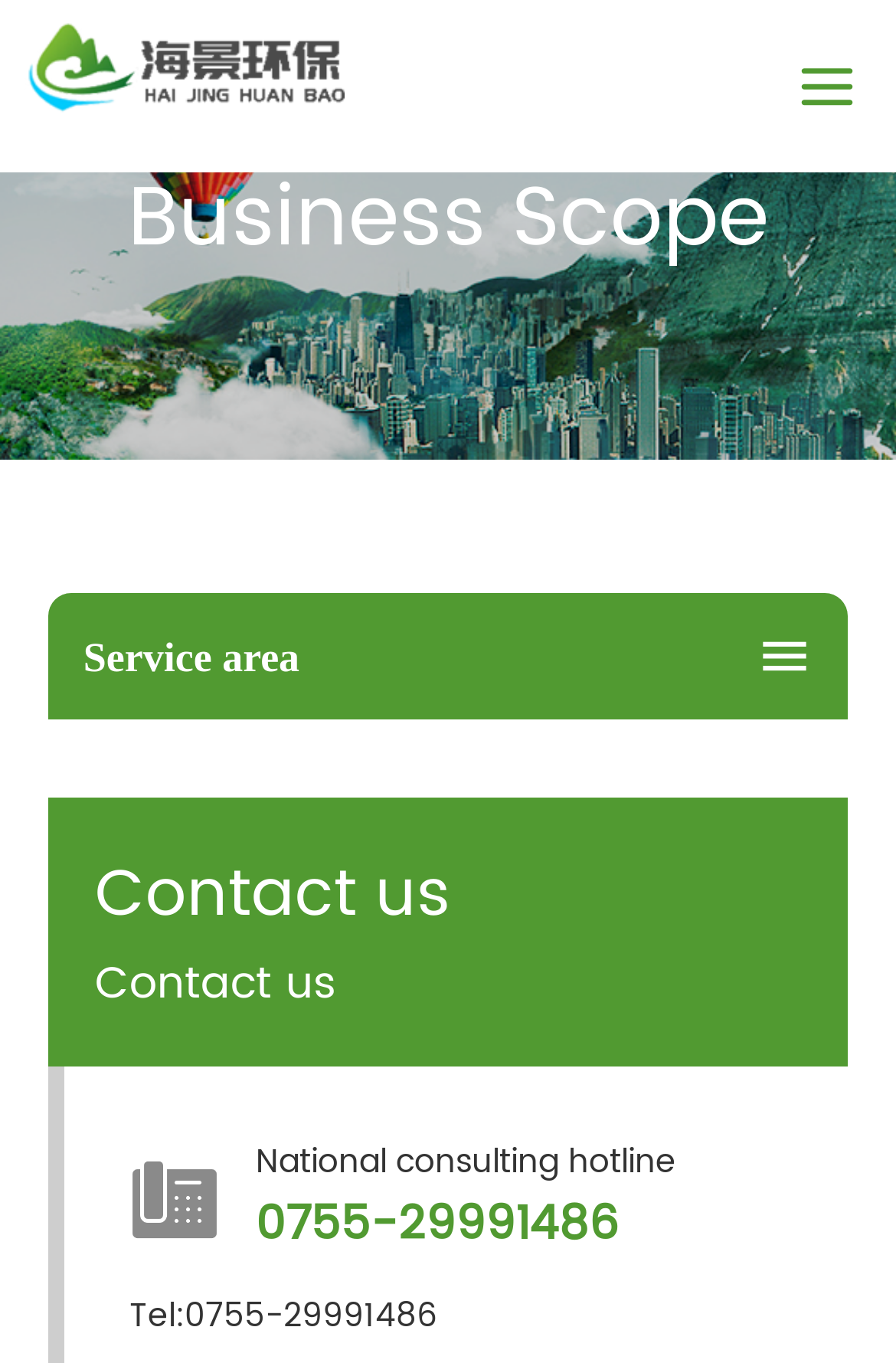Using the details from the image, please elaborate on the following question: How many stages does the oil-water separator have?

Although the meta description is not directly referenced, the webpage is about an oil-water separator, and the description mentions it has three stages.